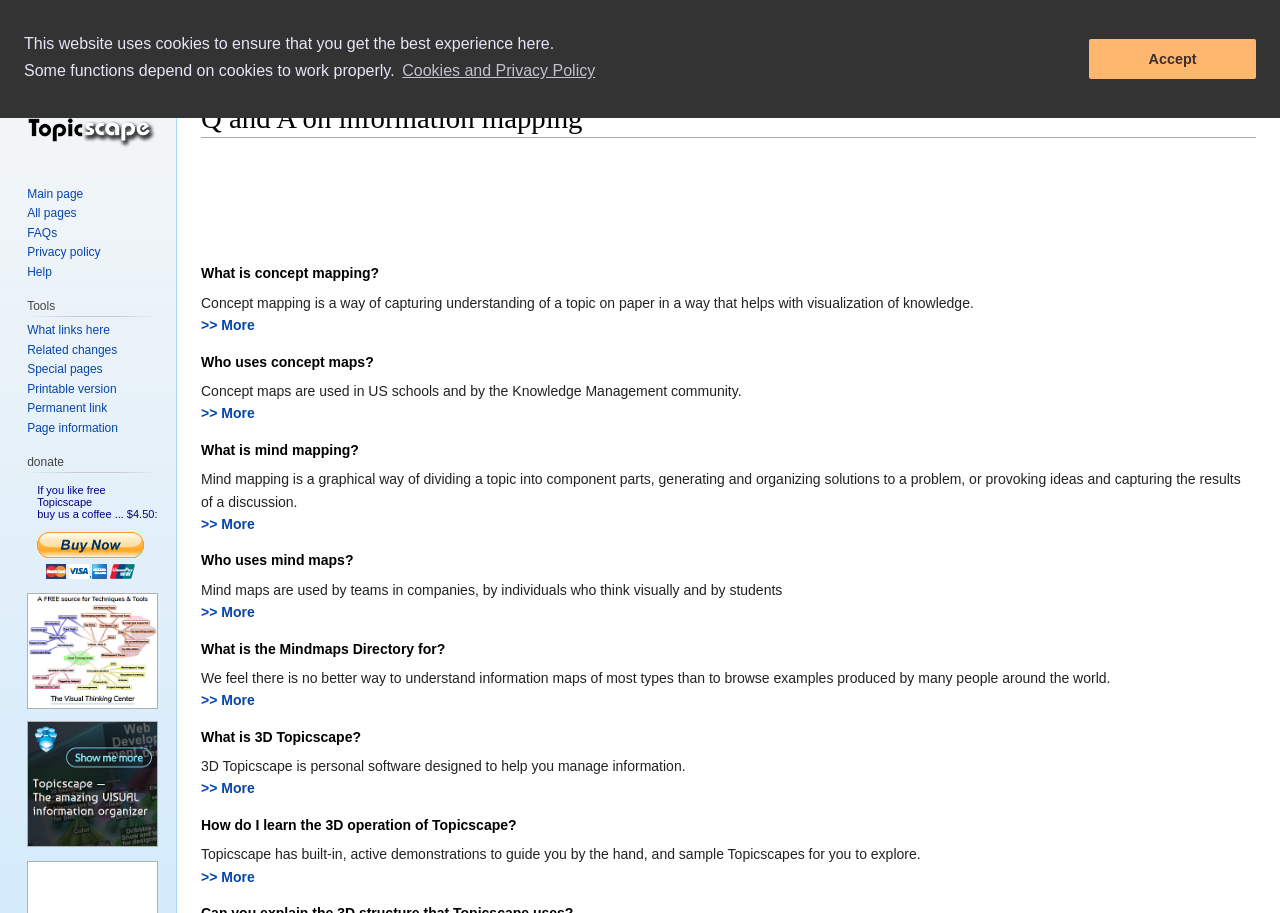Consider the image and give a detailed and elaborate answer to the question: 
What is concept mapping?

Based on the webpage content, concept mapping is described as a way of capturing understanding of a topic on paper in a way that helps with visualization of knowledge.